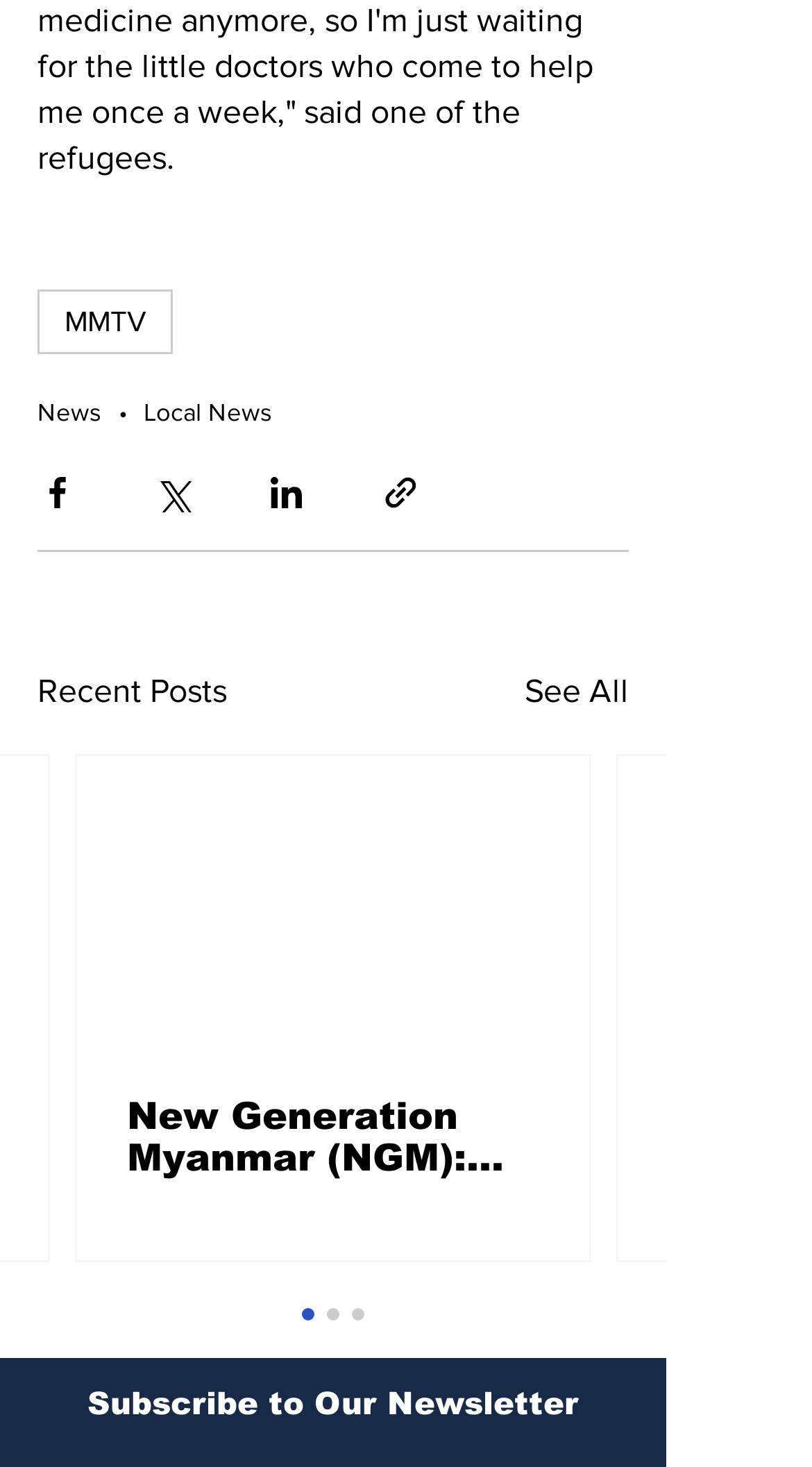Provide a thorough and detailed response to the question by examining the image: 
How many share buttons are there?

There are four share buttons located at the top of the webpage, which are 'Share via Facebook', 'Share via Twitter', 'Share via LinkedIn', and 'Share via link'. These buttons are identified by their bounding box coordinates and the images associated with them.